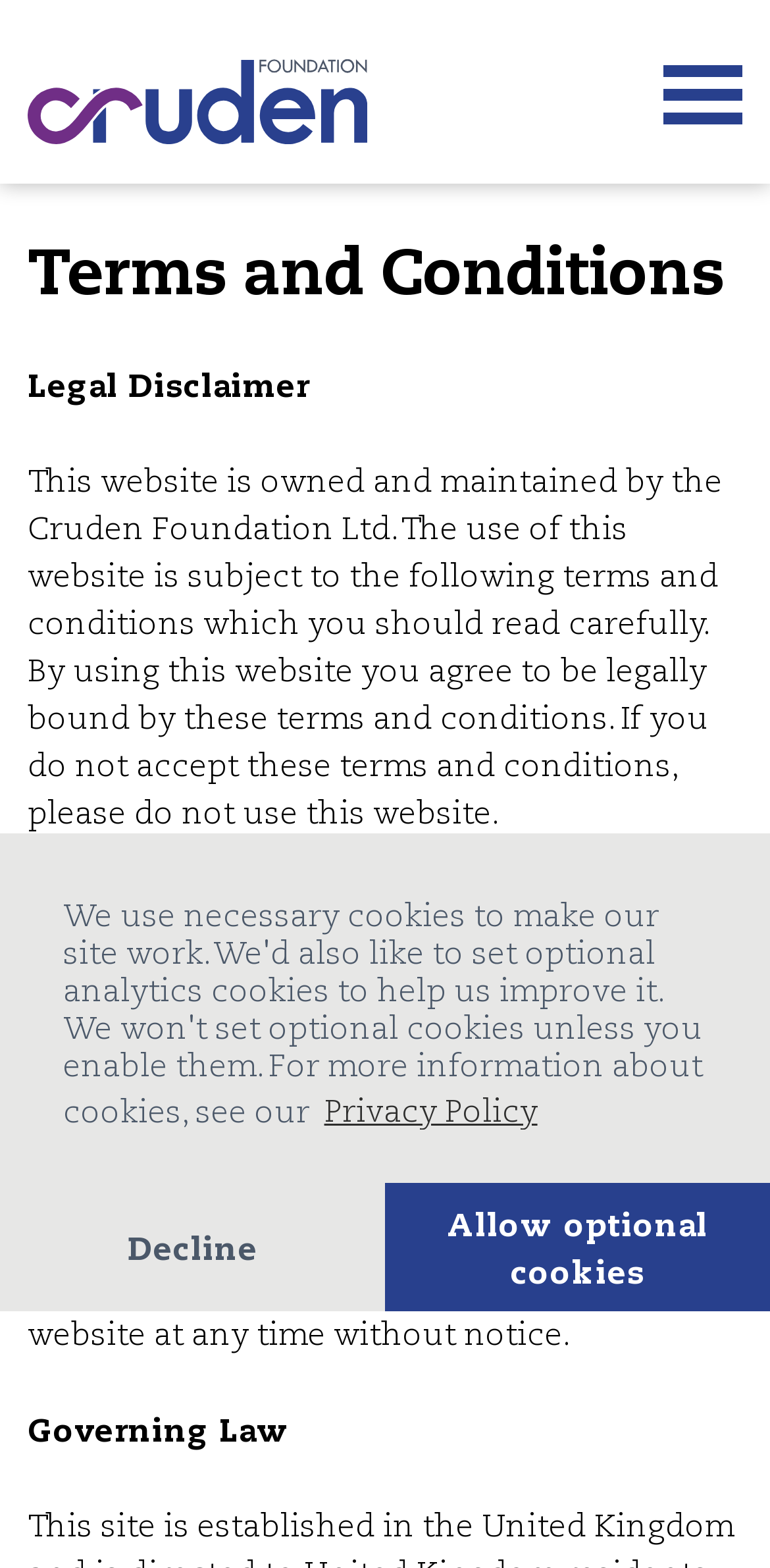What law governs the website?
Answer the question with a single word or phrase, referring to the image.

Governing Law